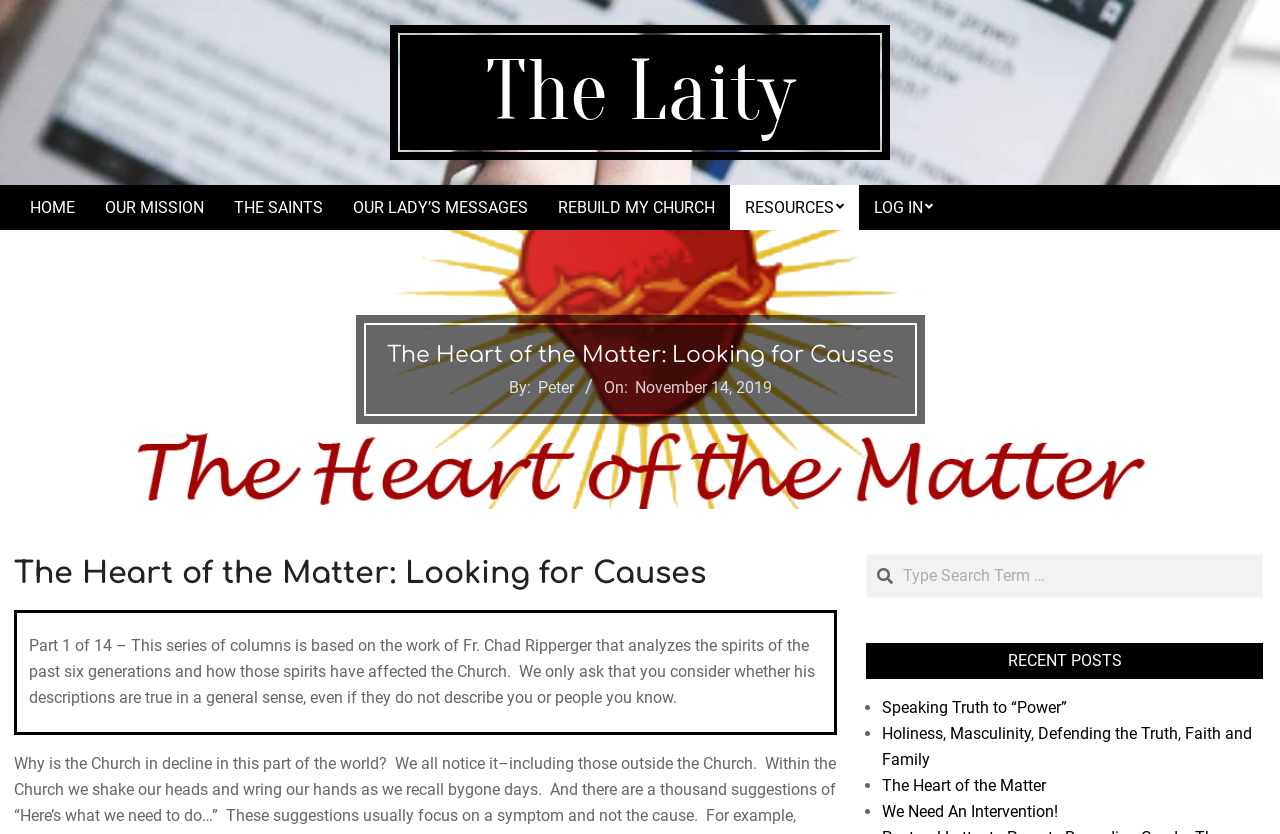Please answer the following question using a single word or phrase: 
How many recent posts are listed?

4